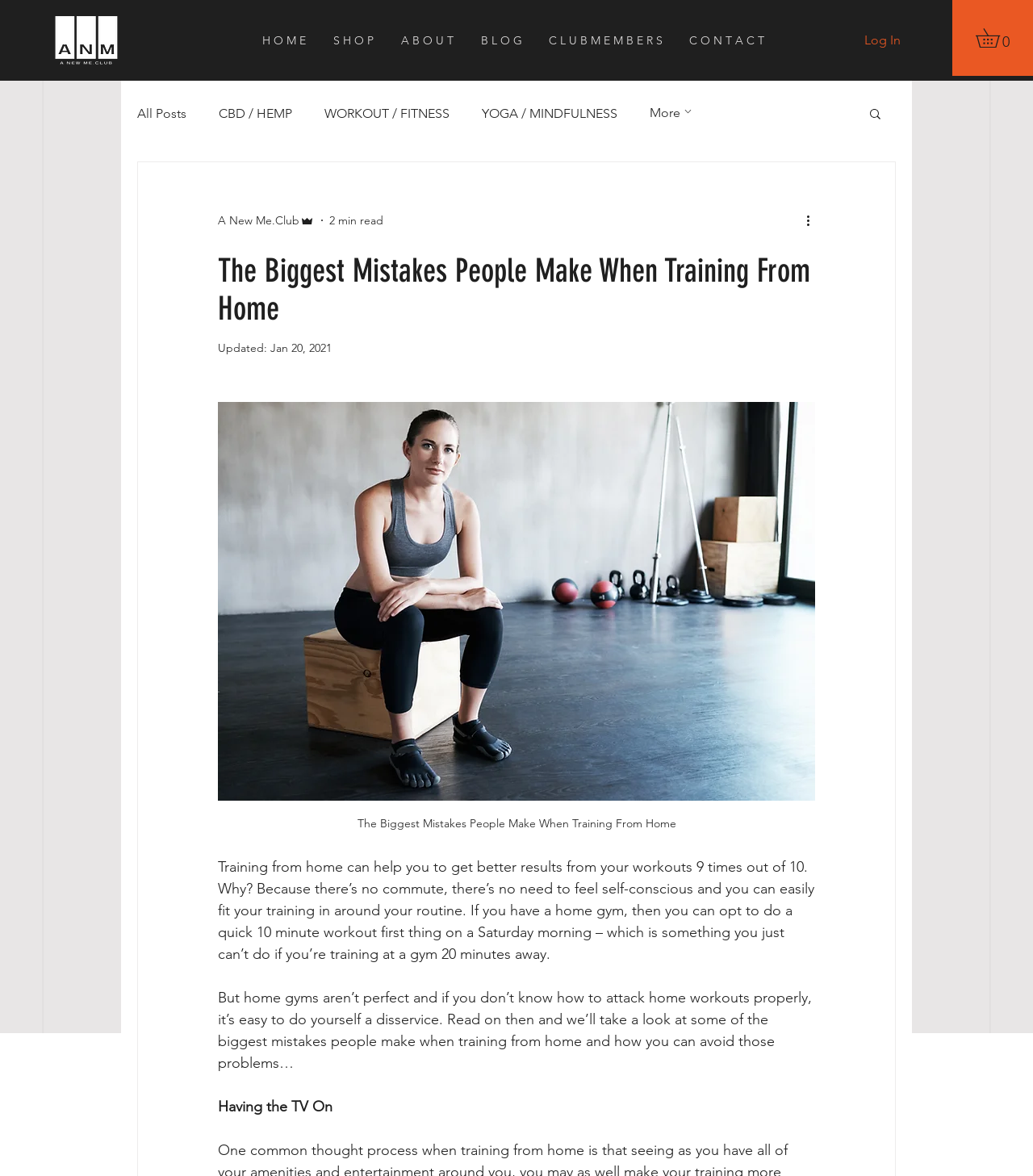Locate the bounding box coordinates of the item that should be clicked to fulfill the instruction: "View 'ALL POSTS'".

[0.133, 0.09, 0.18, 0.103]